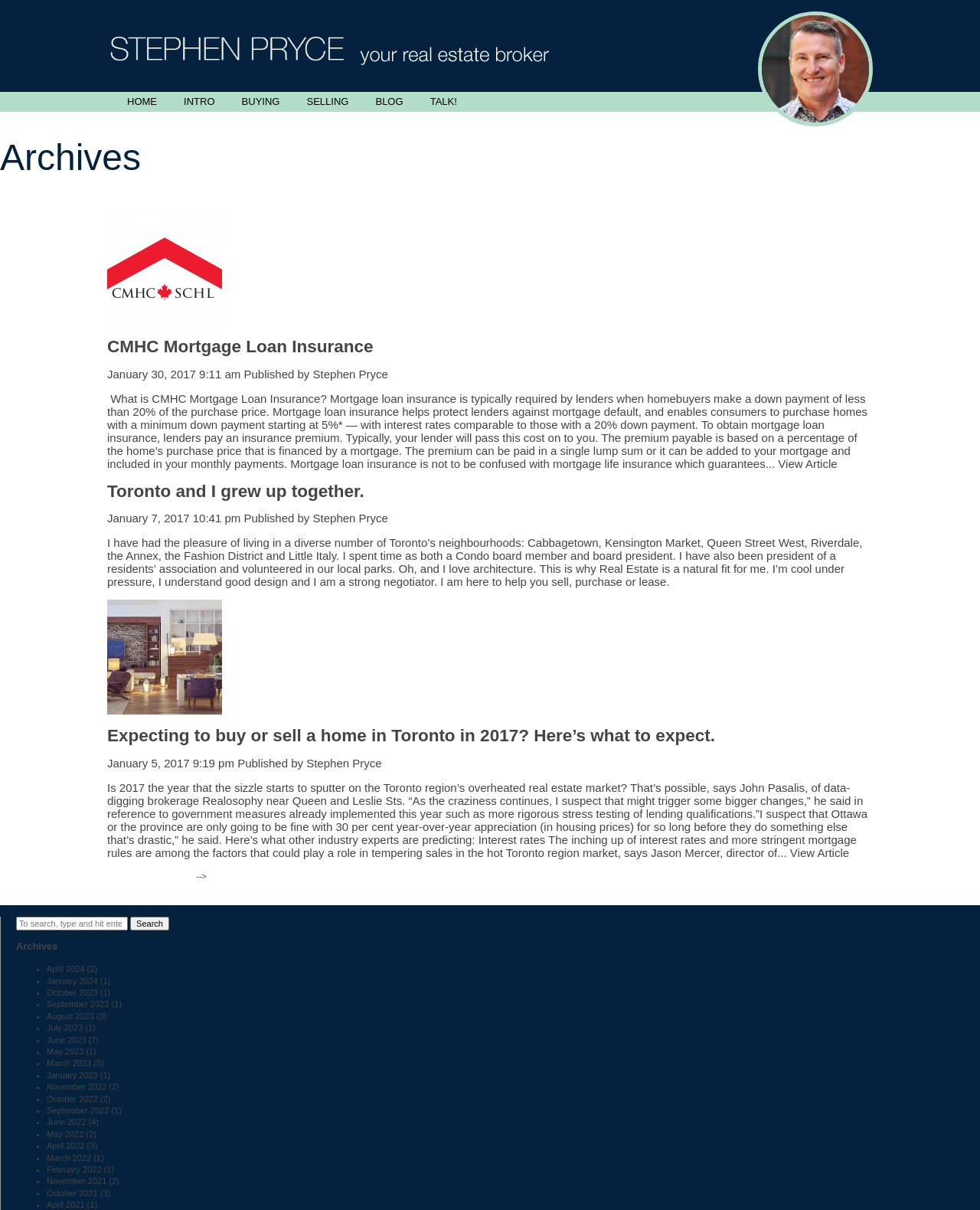Explain the contents of the webpage comprehensively.

This webpage is about Stephen Pryce, a realtor in the GTA (Greater Toronto Area). At the top, there is a logo and a tagline, followed by a navigation menu with links to different sections of the website, including "HOME", "INTRO", "BUYING", "SELLING", "BLOG", and "TALK!". 

Below the navigation menu, there is a main section that takes up most of the page. This section is divided into three articles, each with a heading, a publication date, and a brief summary of the article. The first article is about CMHC Mortgage Loan Insurance, the second is about the author's personal experience growing up in Toronto, and the third is about the Toronto real estate market in 2017. Each article has a "View Article" link at the bottom.

To the right of the main section, there is a sidebar with an "Archives" heading, followed by a list of links to different months and years, such as "April 2024", "January 2024", and so on. Each link has a number in parentheses indicating the number of articles published in that month.

At the very bottom of the page, there is a search bar with a "Search" button.